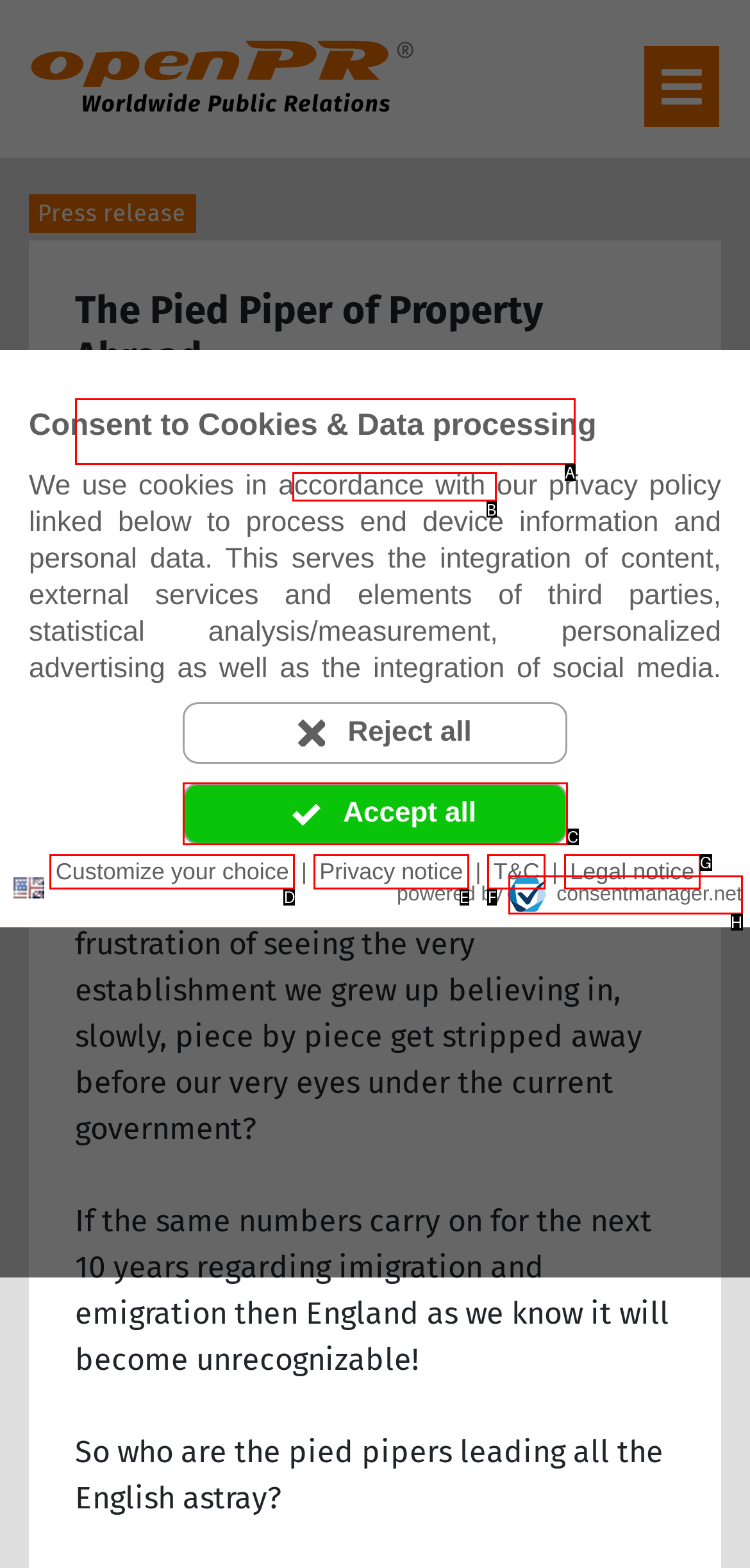Choose the UI element that best aligns with the description: Customize your choice
Respond with the letter of the chosen option directly.

D